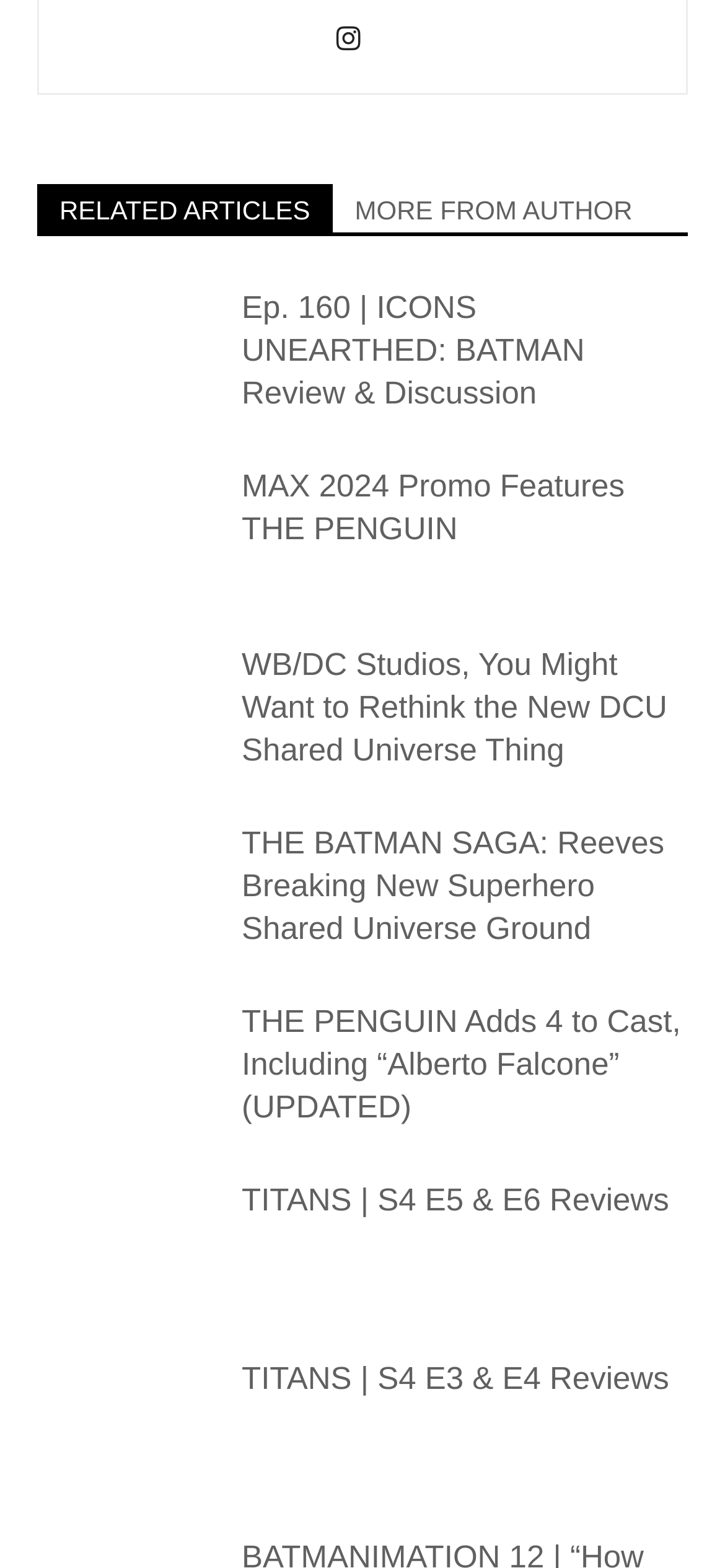Give a one-word or short phrase answer to this question: 
Are there any reviews on this webpage?

Yes